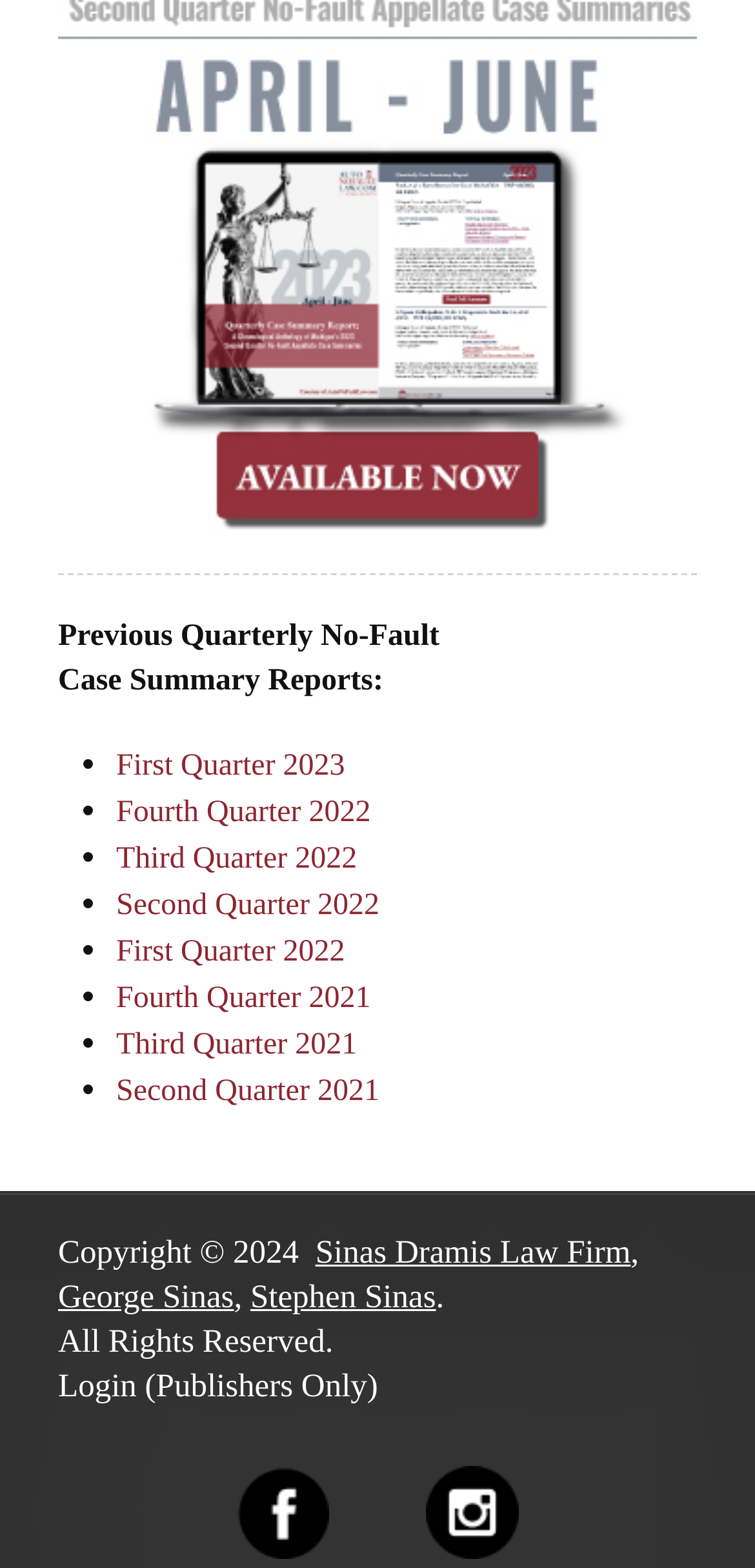What is the title of the current quarterly report?
Examine the webpage screenshot and provide an in-depth answer to the question.

The title of the current quarterly report can be found at the top of the webpage, which is 'Michigan 2023 Second Quarter No-Fault Case Summary Report'.